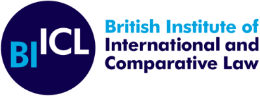How many lines of text are beneath the initials 'BIICL'?
Based on the visual, give a brief answer using one word or a short phrase.

Two